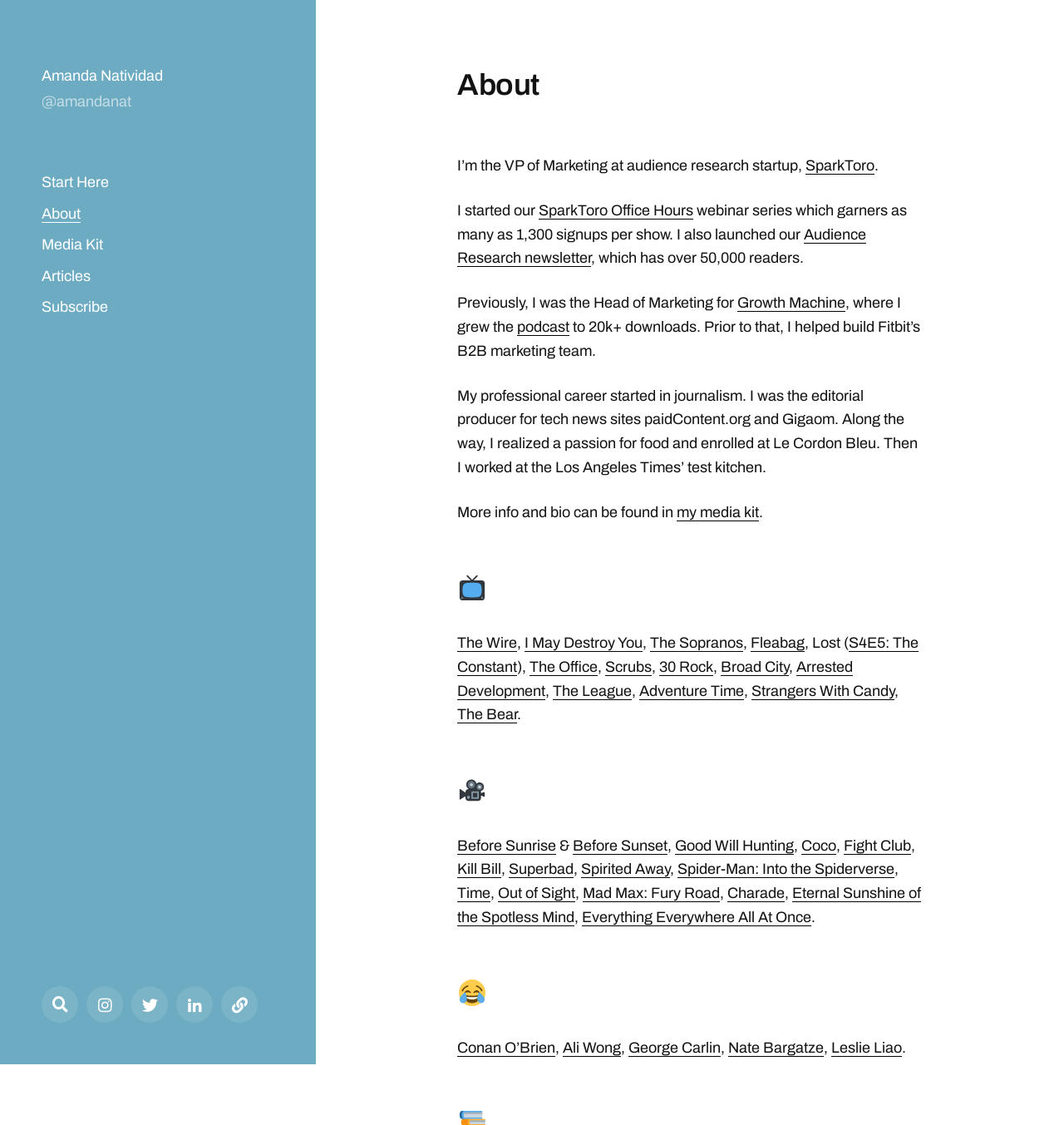Provide a comprehensive caption for the webpage.

This webpage is about Amanda Natividad, a marketing professional. At the top, there is a link to her name, followed by her Twitter handle '@amandanat'. Below that, there are four links: 'Start Here', 'About', 'Media Kit', and 'Articles', which are likely navigation links to different sections of the website.

On the left side of the page, there are social media links to Instagram, Twitter, LinkedIn, and Threads, represented by their respective icons.

The main content of the page is divided into sections. The first section has a heading 'About' and describes Amanda's current role as the VP of Marketing at SparkToro, a startup. It also mentions her previous experience as the Head of Marketing for Growth Machine and her achievements in that role.

The next section lists Amanda's media appearances, including podcasts and TV shows. There are also two sections dedicated to her favorite TV shows and movies, respectively, with links to each title.

Throughout the page, there are links to external websites and resources, including SparkToro's Office Hours webinar series, the Audience Research newsletter, and Amanda's media kit. The page also includes a brief mention of her background in journalism and her experience working at the Los Angeles Times' test kitchen.